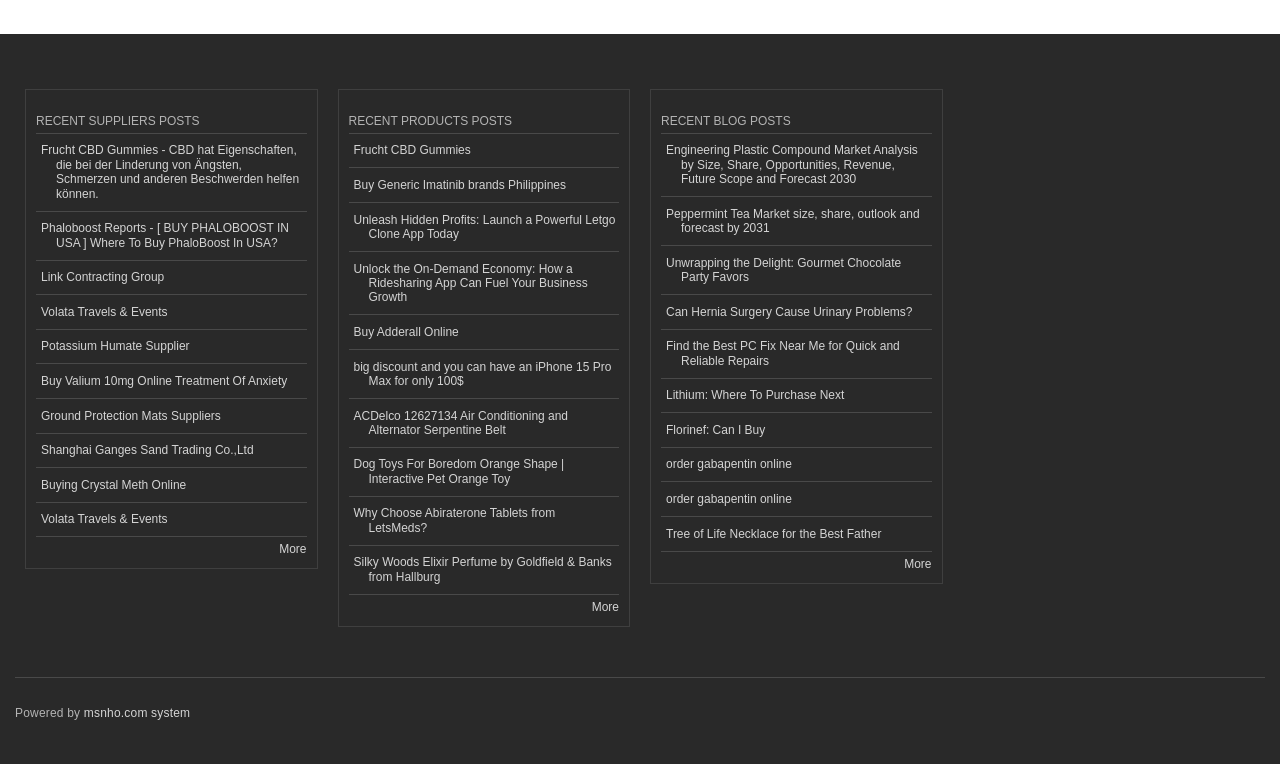Based on the element description order gabapentin online, identify the bounding box coordinates for the UI element. The coordinates should be in the format (top-left x, top-left y, bottom-right x, bottom-right y) and within the 0 to 1 range.

[0.516, 0.632, 0.728, 0.677]